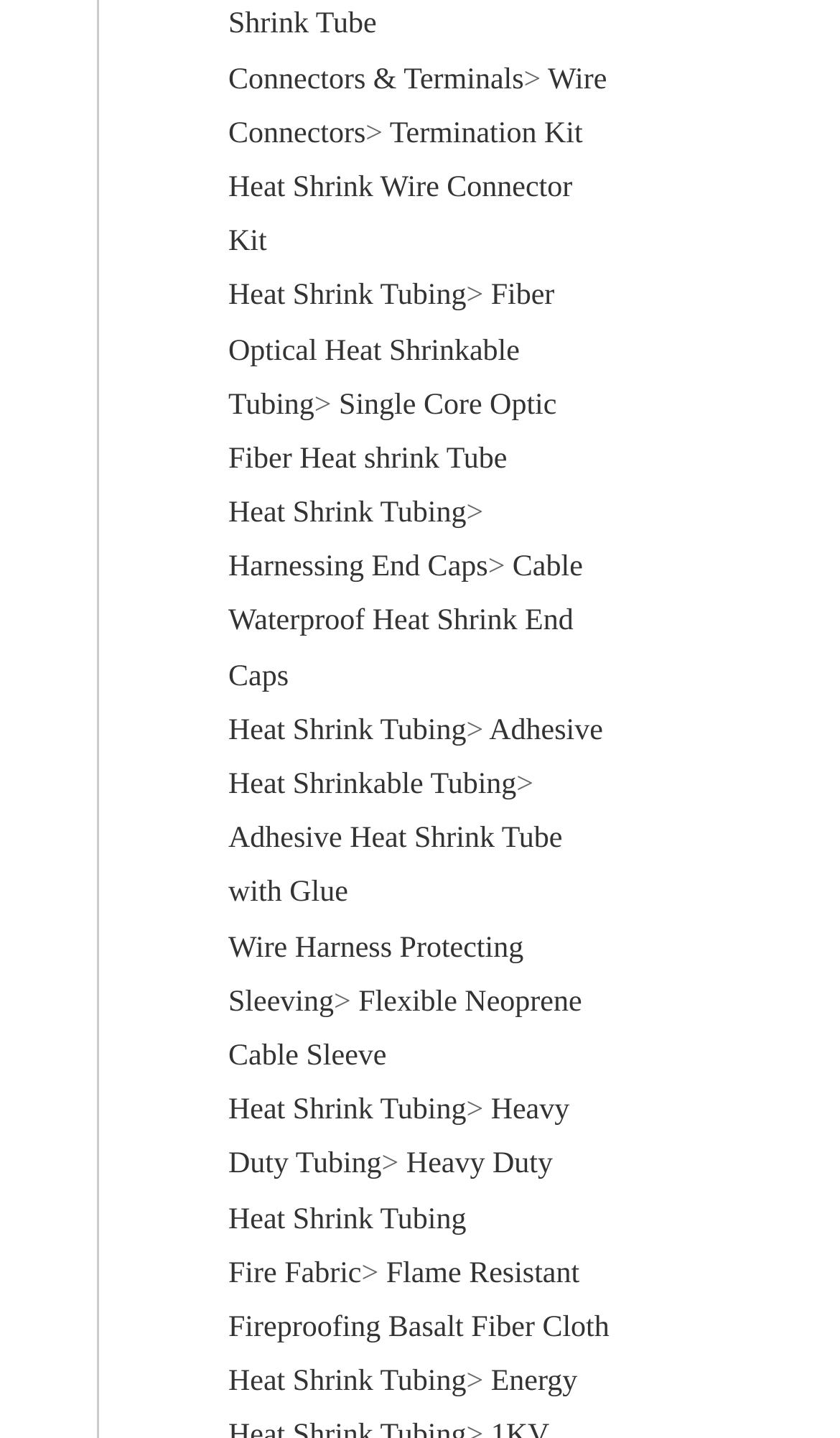How many products have '>' symbol?
Look at the screenshot and respond with a single word or phrase.

7